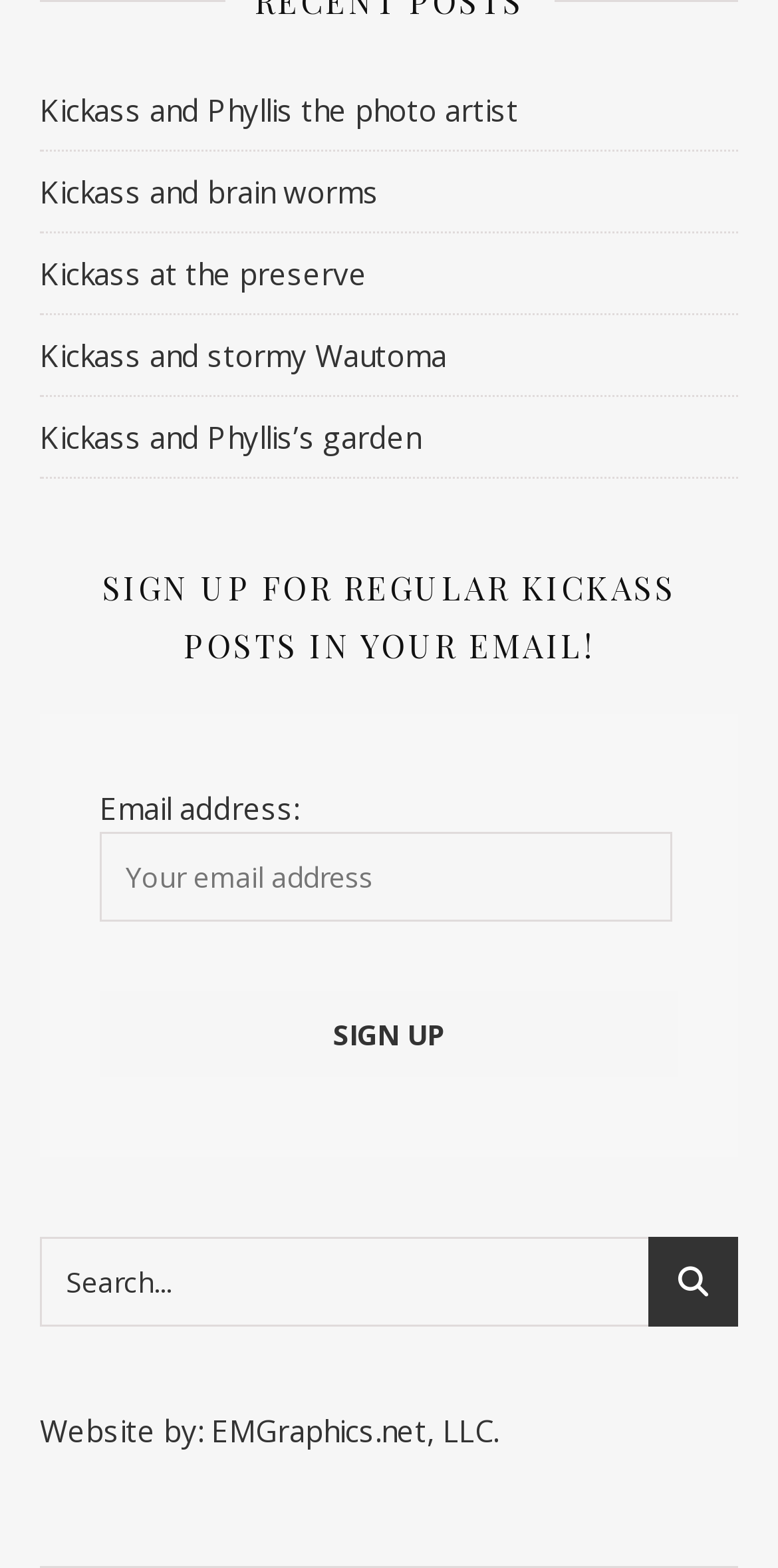Determine the bounding box coordinates for the HTML element mentioned in the following description: "Kickass and stormy Wautoma". The coordinates should be a list of four floats ranging from 0 to 1, represented as [left, top, right, bottom].

[0.051, 0.201, 0.574, 0.252]